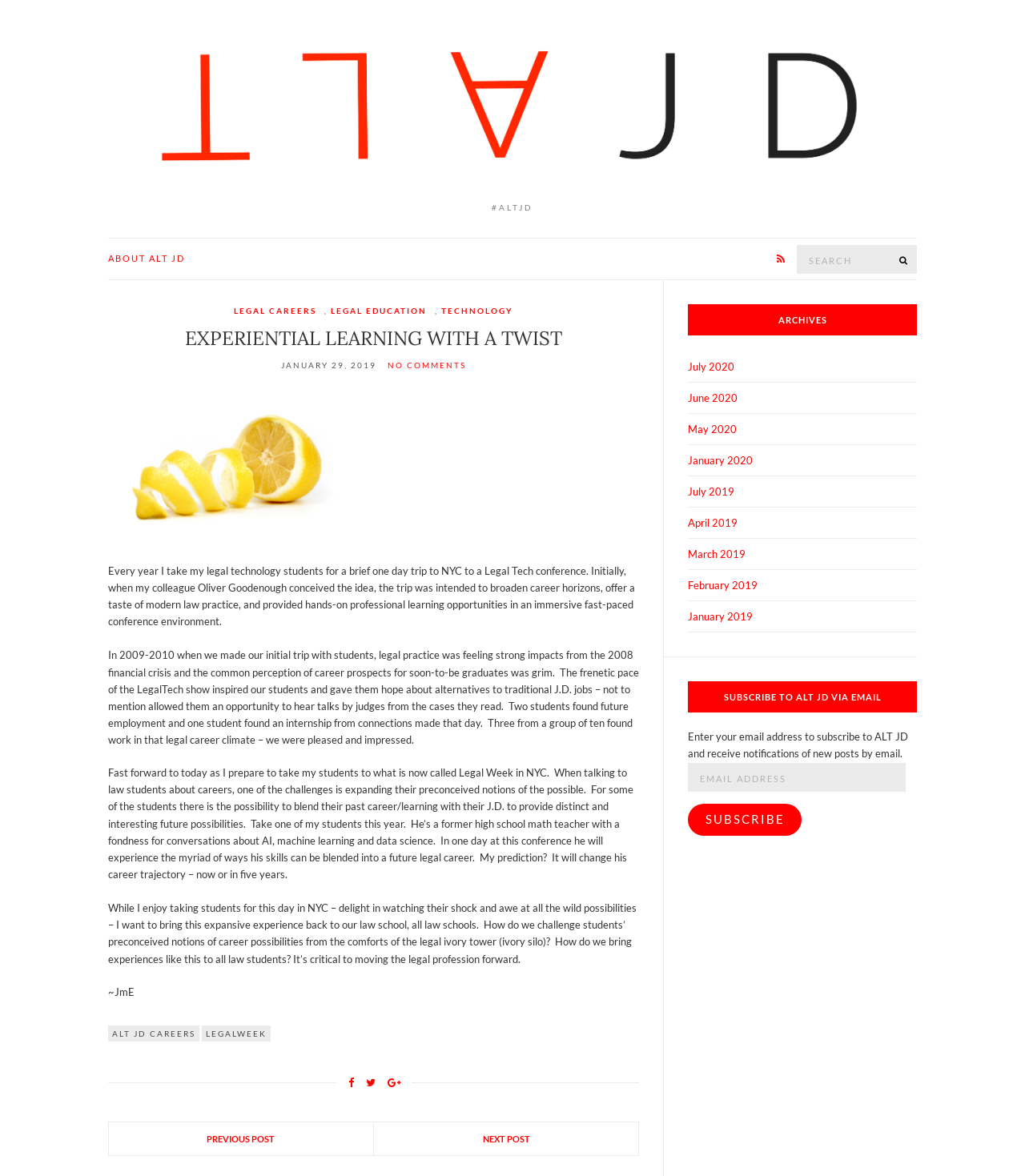Find the UI element described as: "about ALT JD" and predict its bounding box coordinates. Ensure the coordinates are four float numbers between 0 and 1, [left, top, right, bottom].

[0.105, 0.214, 0.18, 0.226]